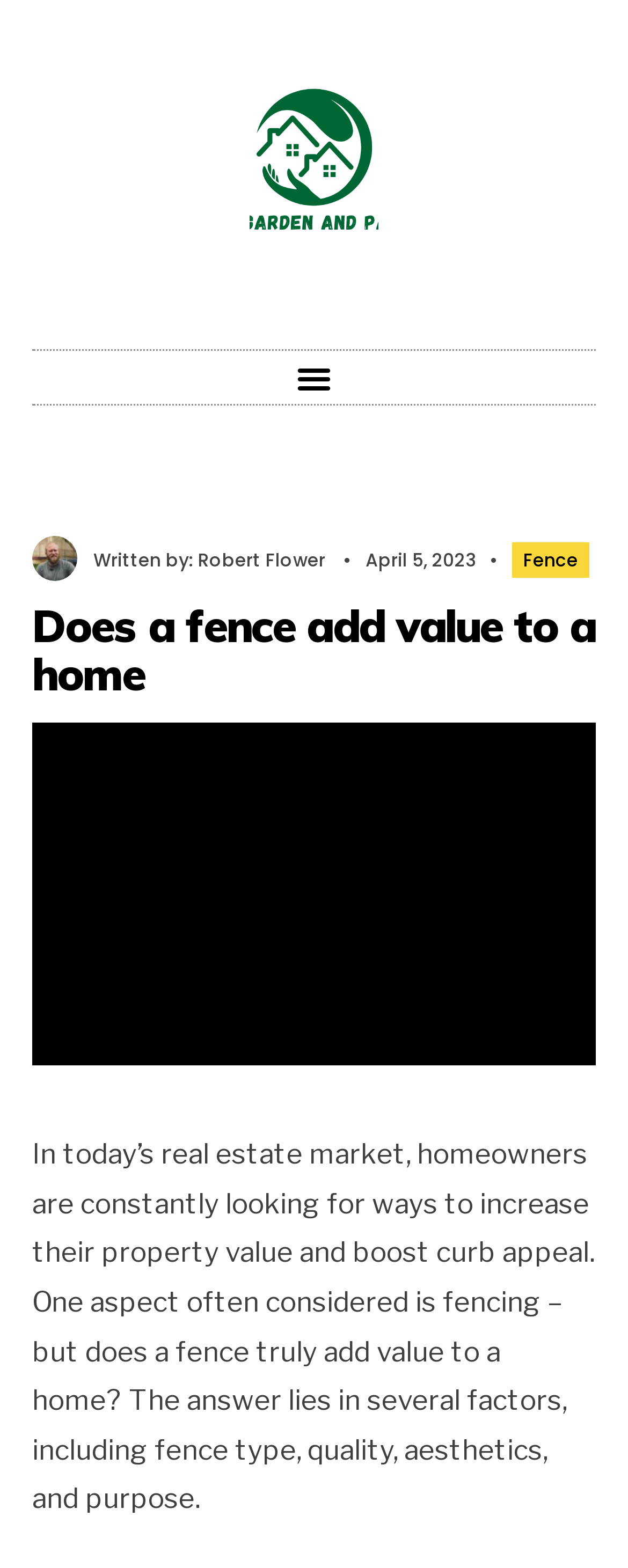Given the element description: "Menu", predict the bounding box coordinates of this UI element. The coordinates must be four float numbers between 0 and 1, given as [left, top, right, bottom].

[0.458, 0.224, 0.542, 0.258]